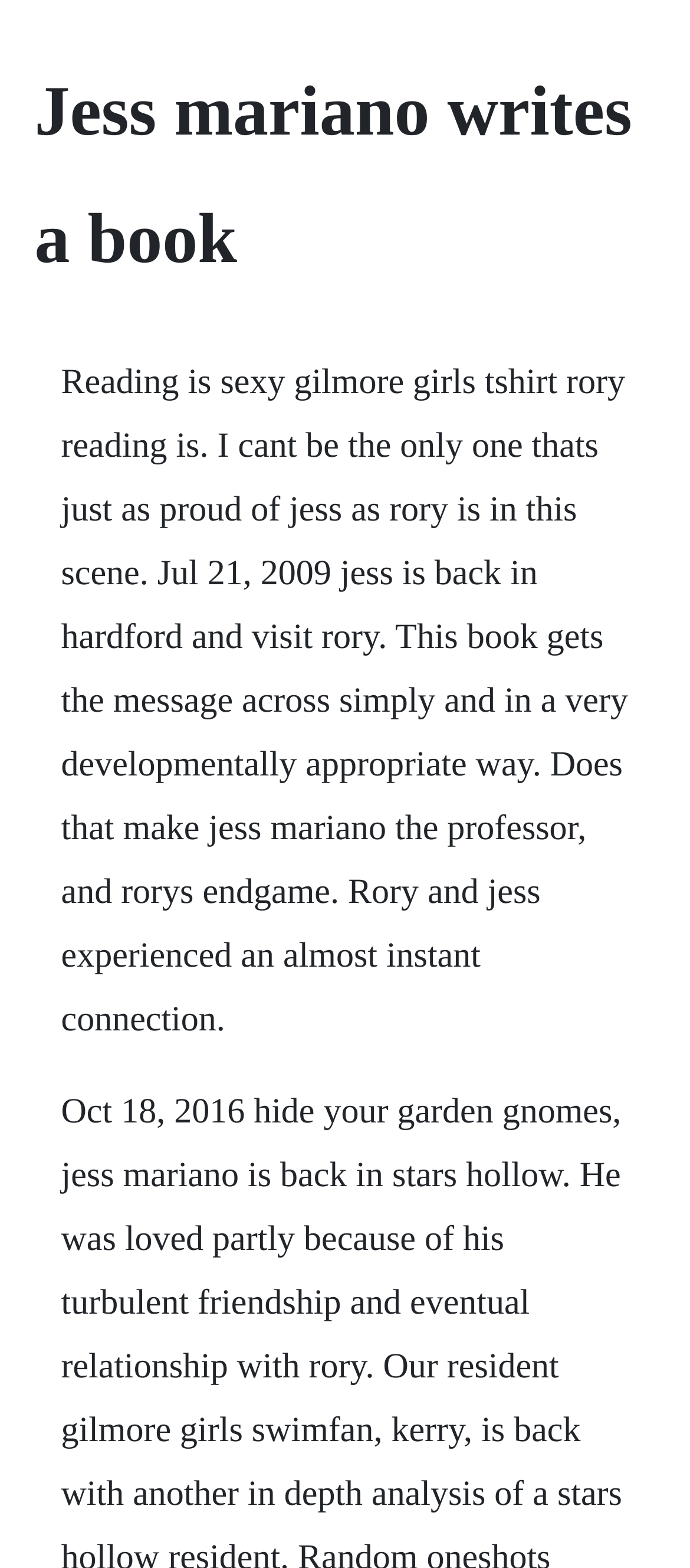Can you locate the main headline on this webpage and provide its text content?

Jess mariano writes a book